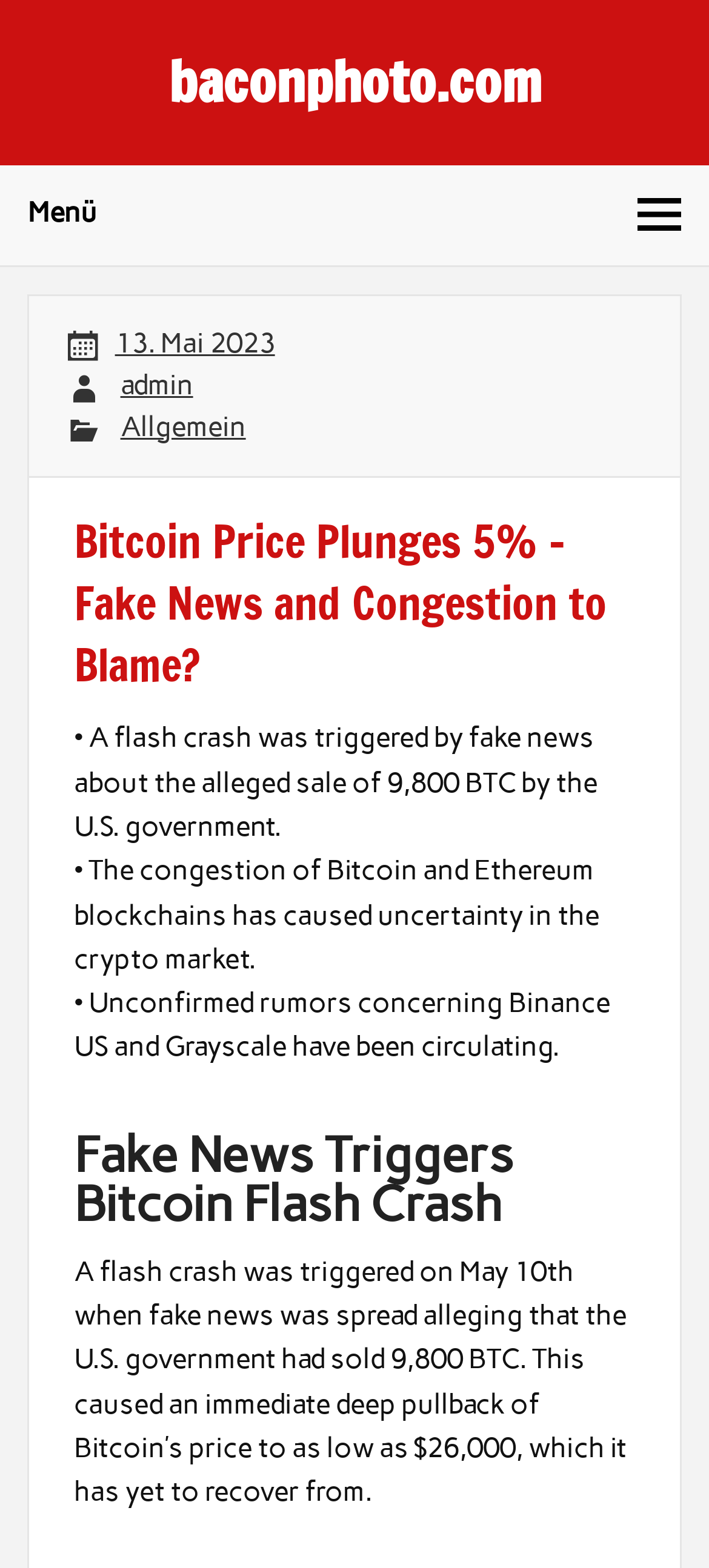Please provide a one-word or short phrase answer to the question:
How low did Bitcoin's price drop to?

$26,000